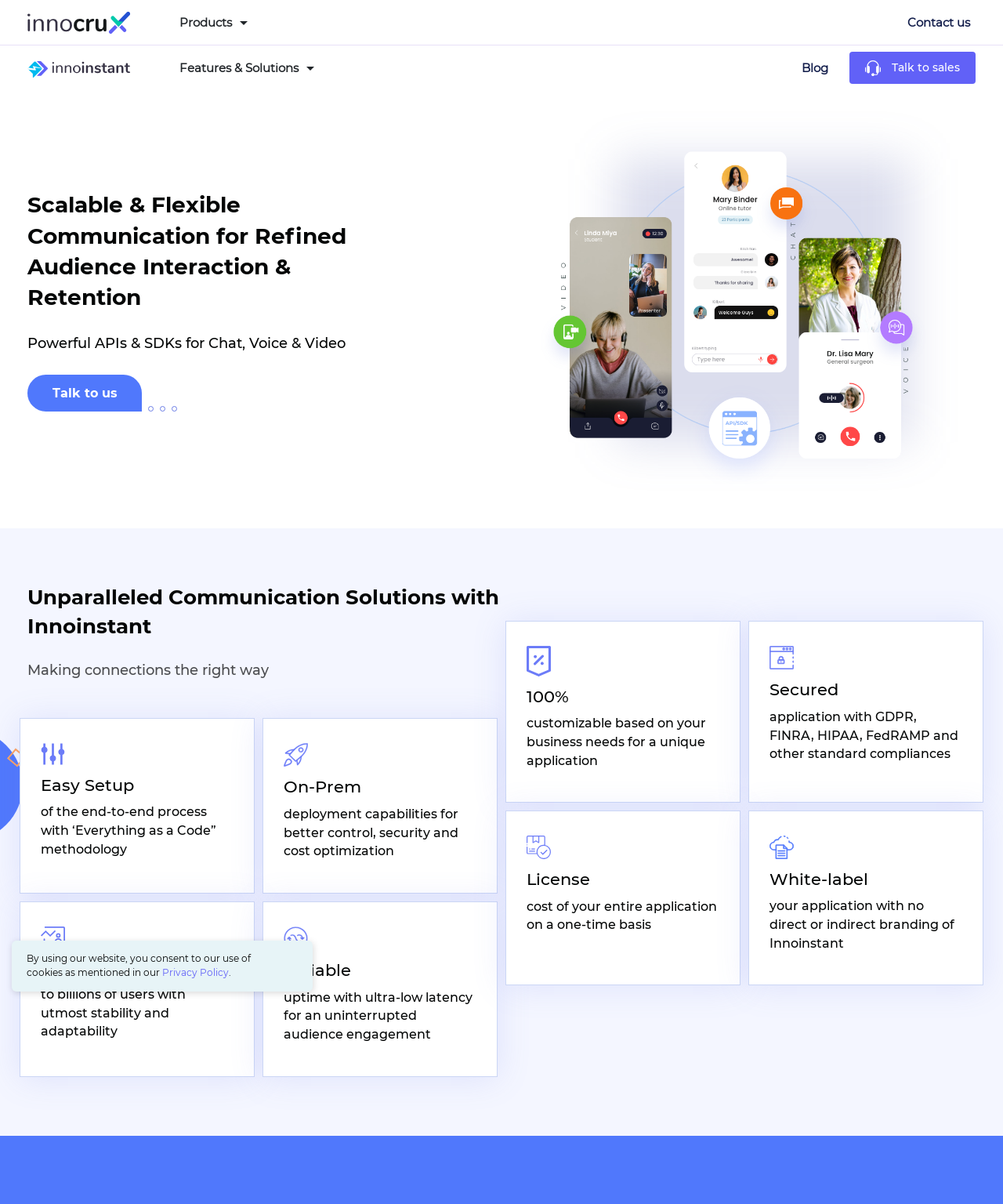What is the focus of Innoinstant's communication solutions?
Please answer the question with as much detail and depth as you can.

According to the heading 'Scalable & Flexible Communication for Refined Audience Interaction & Retention', Innoinstant's communication solutions focus on refining audience interaction and retention.